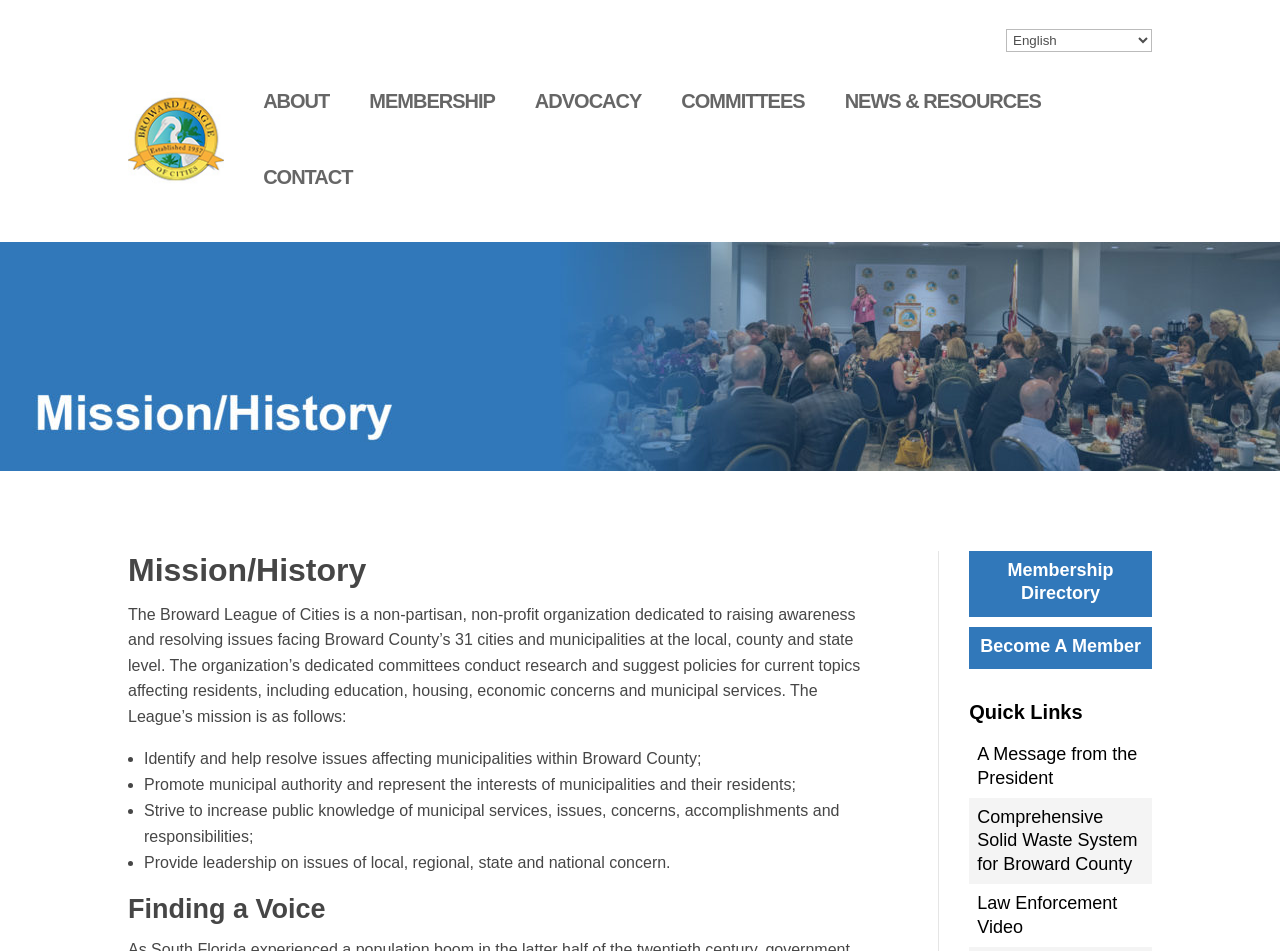Identify the bounding box coordinates of the area you need to click to perform the following instruction: "Read about advocacy".

[0.406, 0.066, 0.513, 0.146]